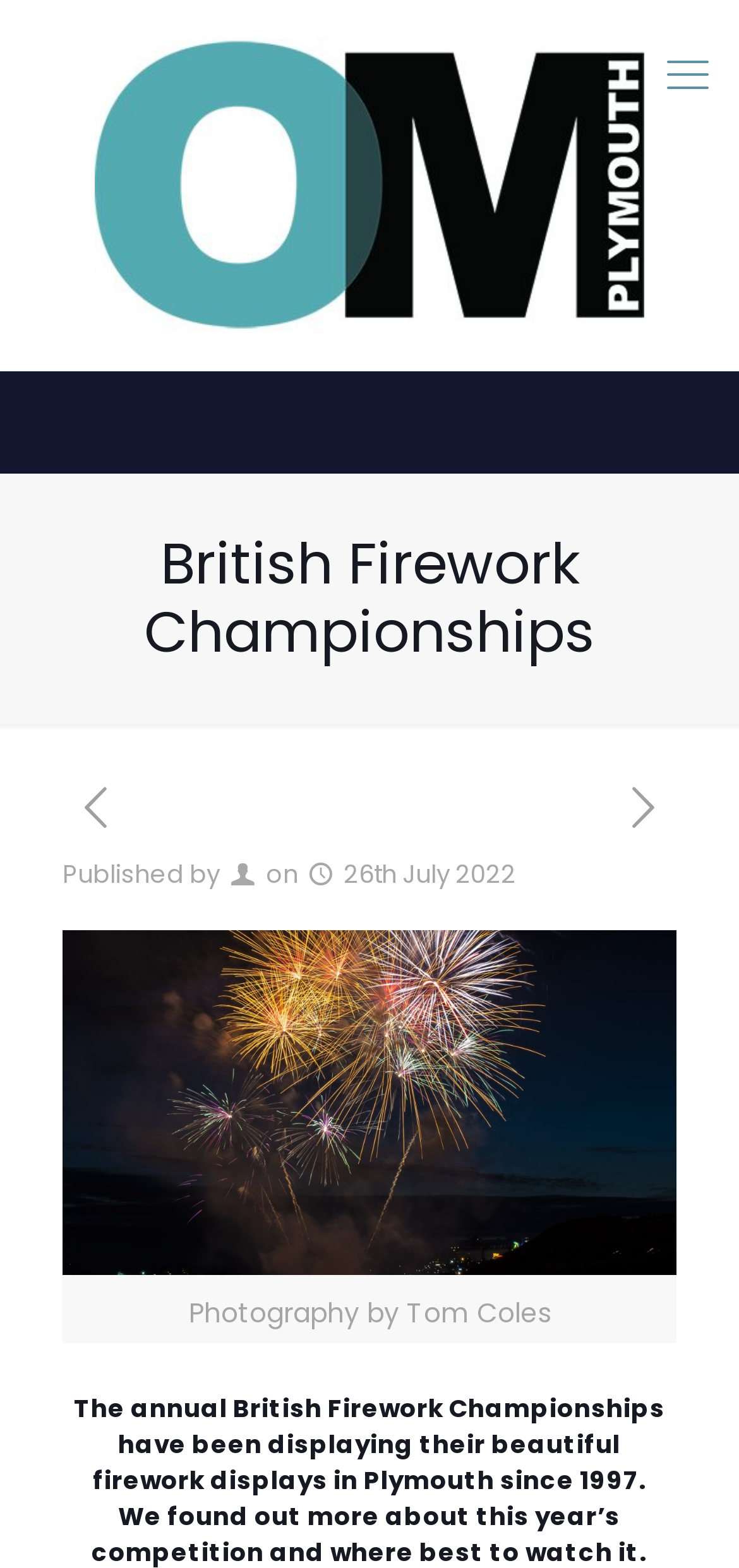Explain the features and main sections of the webpage comprehensively.

The webpage is about the 2022 British Firework Championships in Plymouth. At the top left, there is a link to "OM Media Group" accompanied by an image with the same name. On the top right, there is a link to a "mobile menu". 

Below the top section, a prominent heading "British Firework Championships" is displayed. To the right of the heading, there are two links, "previous post" and "next post", positioned side by side. 

Further down, there is a section with text "Published by" followed by the author's name, and then the publication date "26th July 2022". 

On the left side of the page, there is a long link that spans almost the entire height of the page. On the right side, near the bottom, there is a link to "Zoom" accompanied by an image. 

At the very bottom of the page, there is a credit line "Photography by Tom Coles".